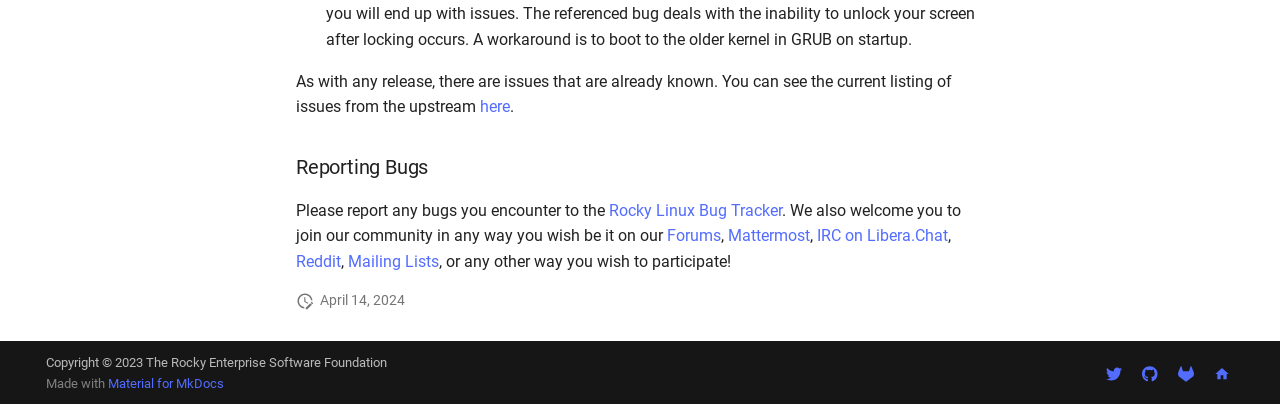Give a one-word or short-phrase answer to the following question: 
What is the current listing of issues from?

upstream